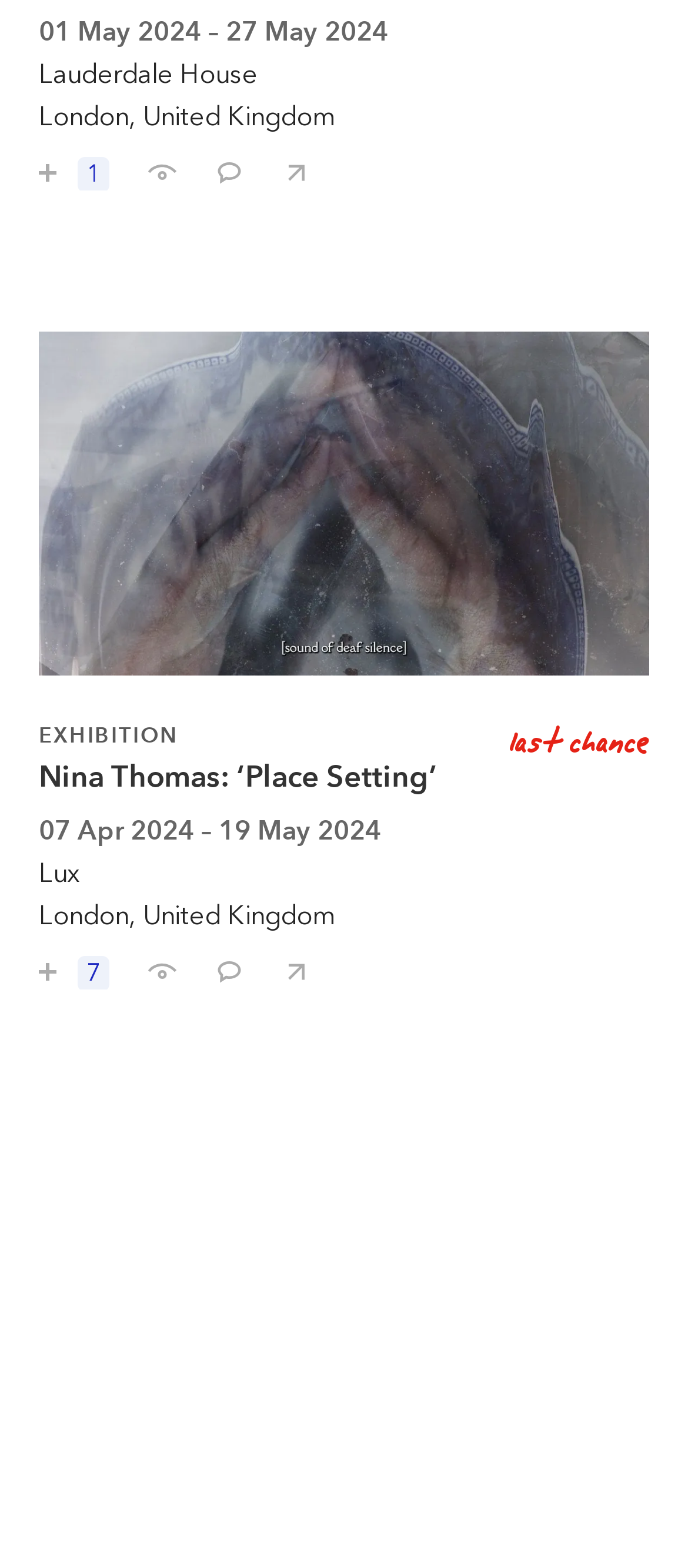Please locate the bounding box coordinates for the element that should be clicked to achieve the following instruction: "Share Brush, Lens, Life By Mika Hadar with your friends". Ensure the coordinates are given as four float numbers between 0 and 1, i.e., [left, top, right, bottom].

[0.379, 0.088, 0.451, 0.122]